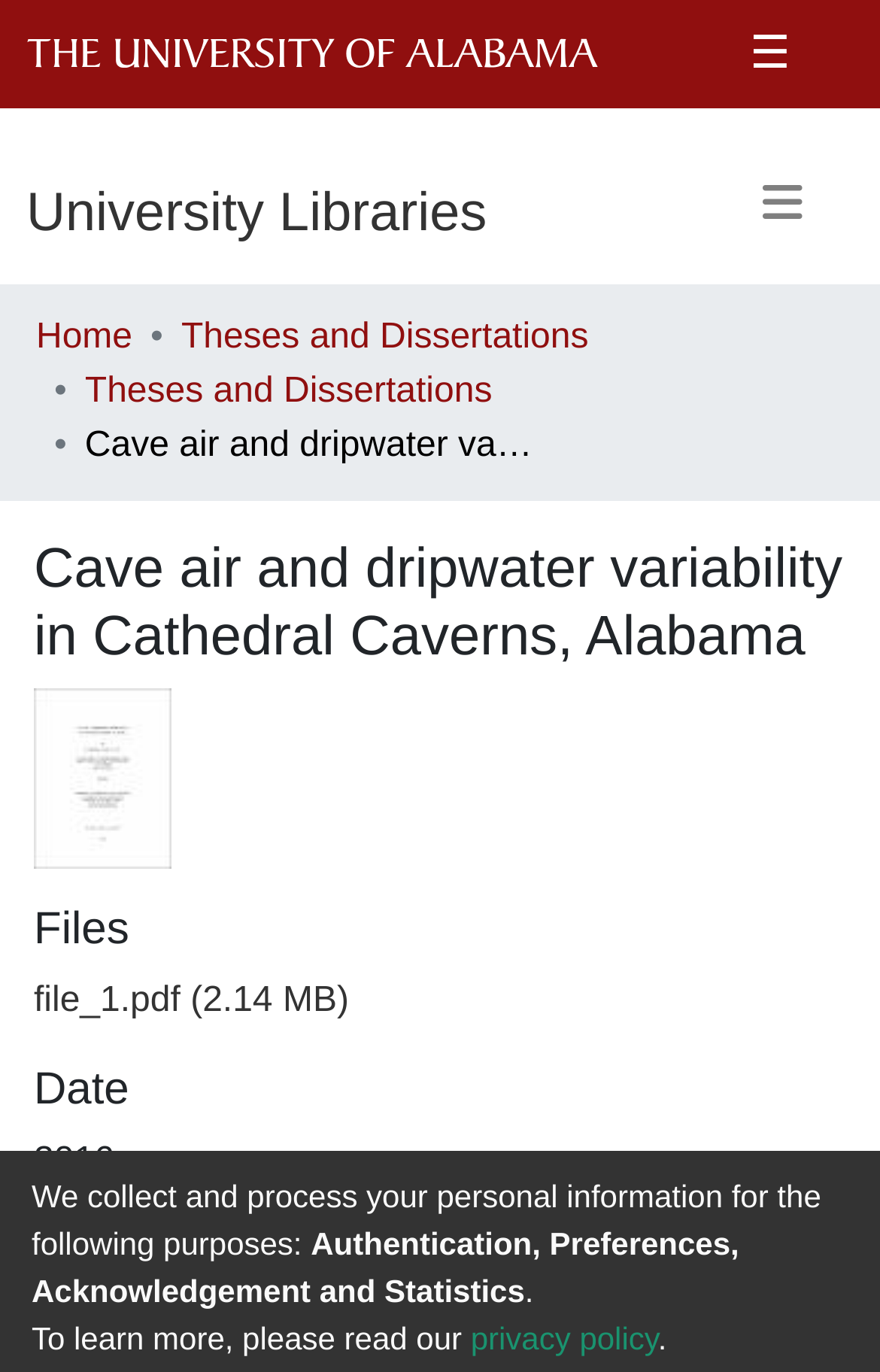Provide a brief response to the question below using one word or phrase:
What is the file format of the downloadable file?

pdf